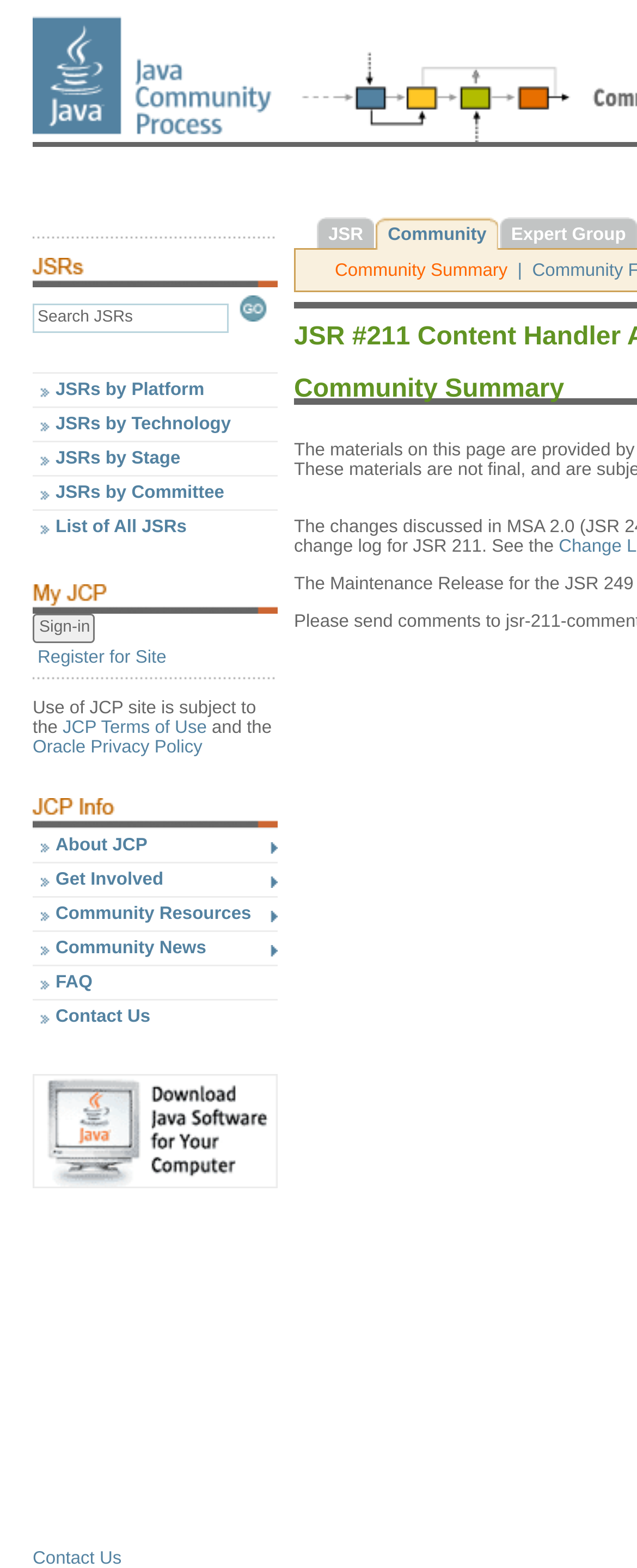What type of resources are provided on this webpage?
Using the information from the image, answer the question thoroughly.

The webpage has a section titled 'Community Resources', which includes links to 'Tutorials', 'JCP Podcasts', 'Spec Lead Guide', and 'TCK Tool & Info', suggesting that the webpage provides resources for the Java community.